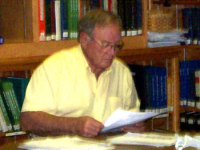Craft a descriptive caption that covers all aspects of the image.

In this image, a dedicated volunteer, identified as Teddy Compton, is engrossed in reviewing documents at the Bassett Historical Center. Dressed in a light yellow shirt, he sits at a wooden table surrounded by shelves filled with books and resources, reflecting the center's commitment to preserving local history. The warm, natural setting highlights the important role volunteers play in the organization, contributing their time and effort to support the community's educational and historical initiatives. This scene encapsulates the spirit of volunteerism and the collaborative efforts at the Bassett Historical Center.